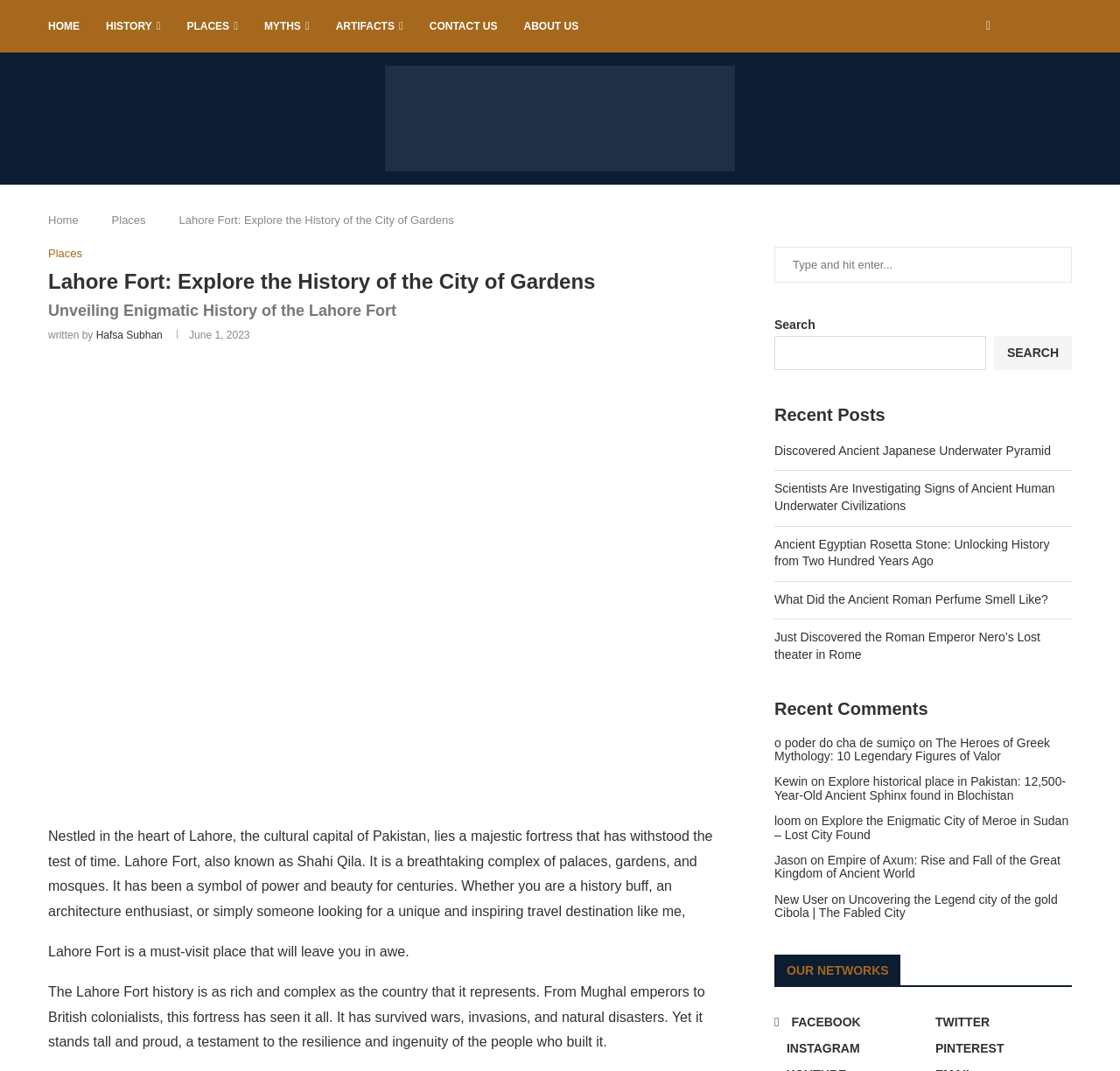Offer a comprehensive description of the webpage’s content and structure.

This webpage is about Curiosspot, a platform that explores human origins, natural wonders, fascinating architecture, spooky stories, and mysteries. The page has a navigation menu at the top with links to HOME, HISTORY, PLACES, MYTHS, ARTIFACTS, CONTACT US, and ABOUT US. There are also social media links to Facebook, Twitter, and Instagram on the top right corner.

Below the navigation menu, there is a large banner with a title "Drive through ancient history, places, and myths!" and an image. Underneath the banner, there is a section with a heading "Lahore Fort: Explore the History of the City of Gardens" and a brief description of the fort. There are also links to related articles, such as "who built lahore fort", and an image related to the topic.

On the right side of the page, there is a search bar with a placeholder text "Type and hit enter..." and a button labeled "SEARCH". Below the search bar, there is a section with a heading "Recent Posts" that lists several article links, including "Discovered Ancient Japanese Underwater Pyramid" and "Ancient Egyptian Rosetta Stone: Unlocking History from Two Hundred Years Ago".

Further down the page, there is a section with a heading "Recent Comments" that lists several comments from users, including "o poder do cha de sumiço" and "Kewin". Each comment has a link to a related article.

At the bottom of the page, there is a section with a heading "OUR NETWORKS" that lists links to Facebook, Twitter, Instagram, and Pinterest.